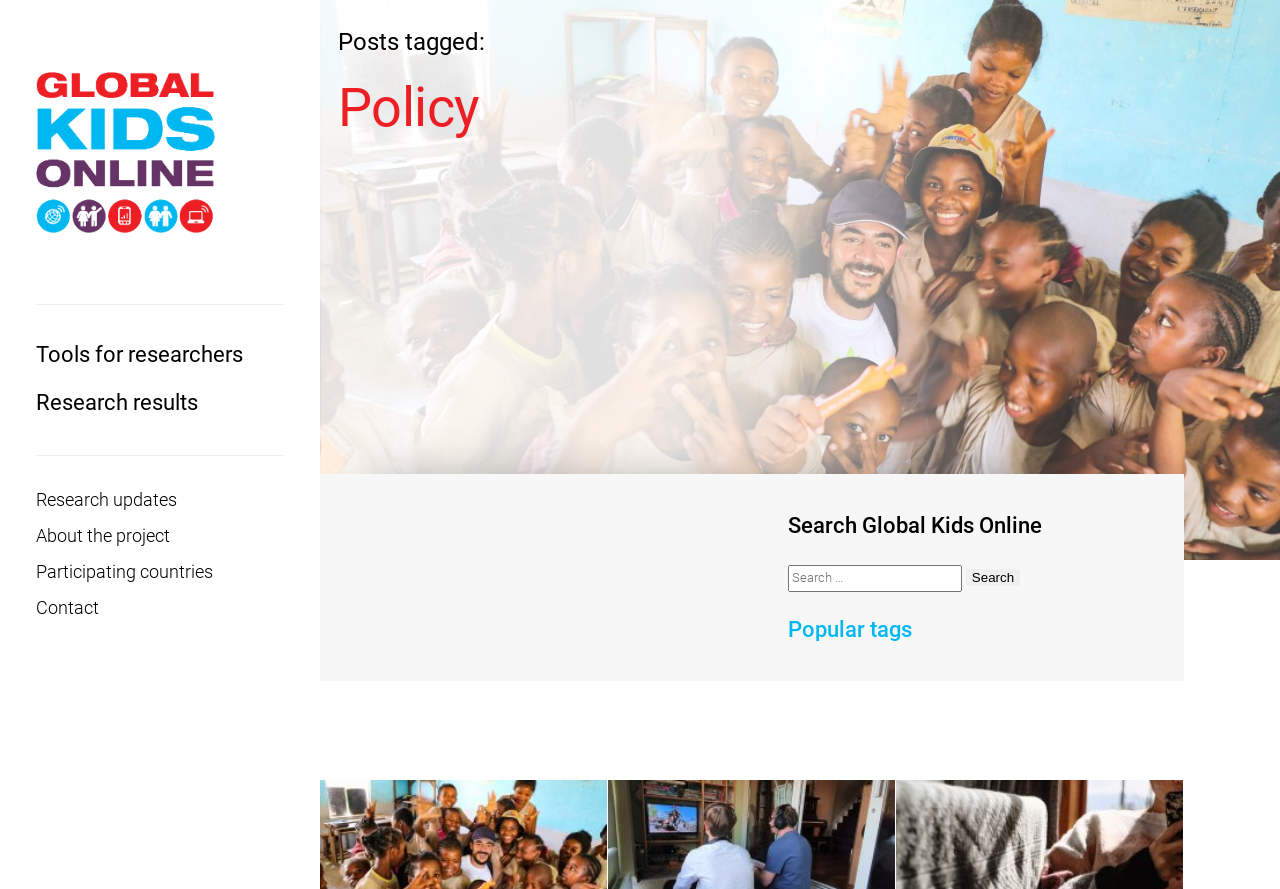Please find the bounding box coordinates for the clickable element needed to perform this instruction: "View 'Research results'".

[0.028, 0.427, 0.222, 0.482]